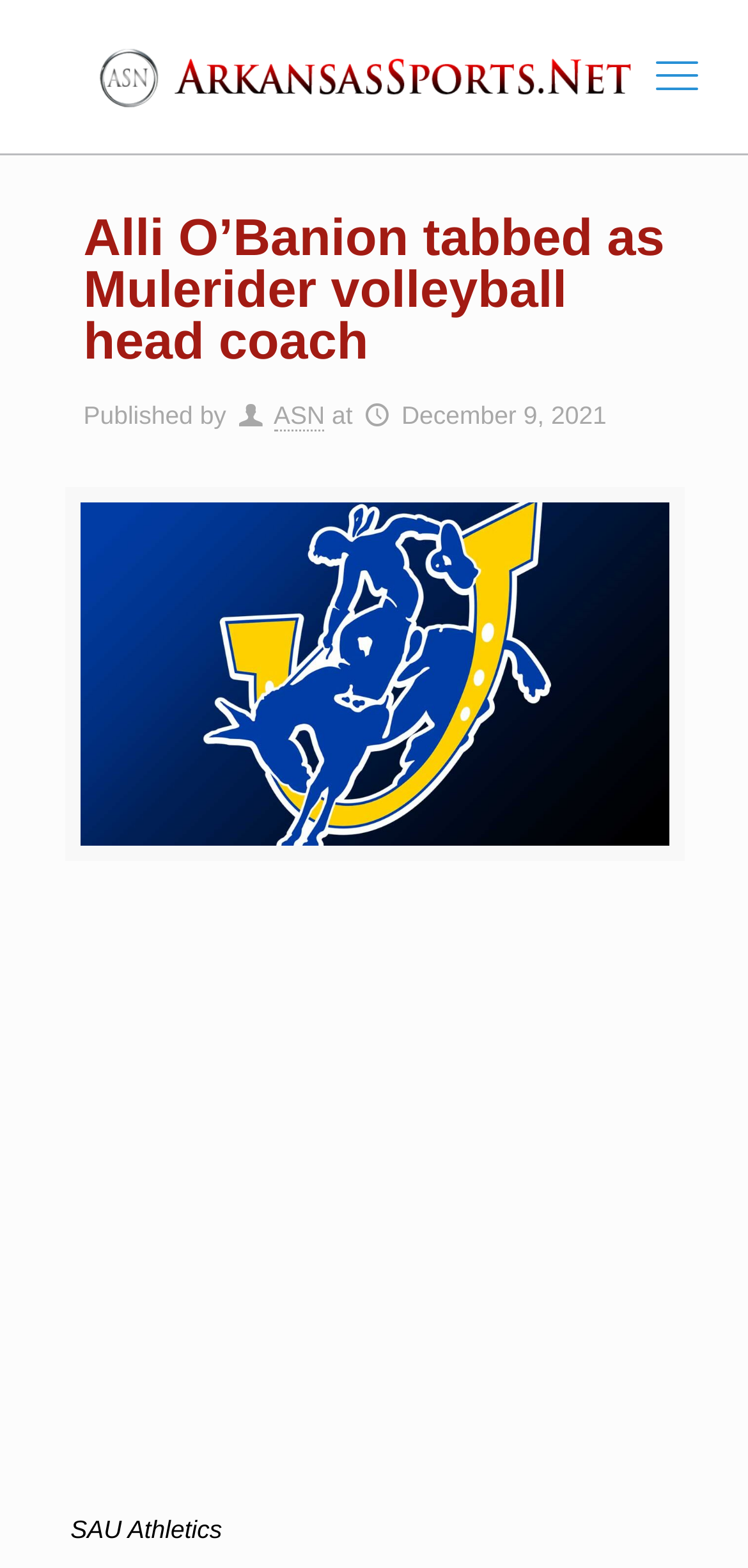What is the sport mentioned in the article?
Please interpret the details in the image and answer the question thoroughly.

I found the answer by looking at the main heading of the webpage, which mentions 'Mulerider volleyball head coach'. This suggests that the sport mentioned in the article is volleyball.